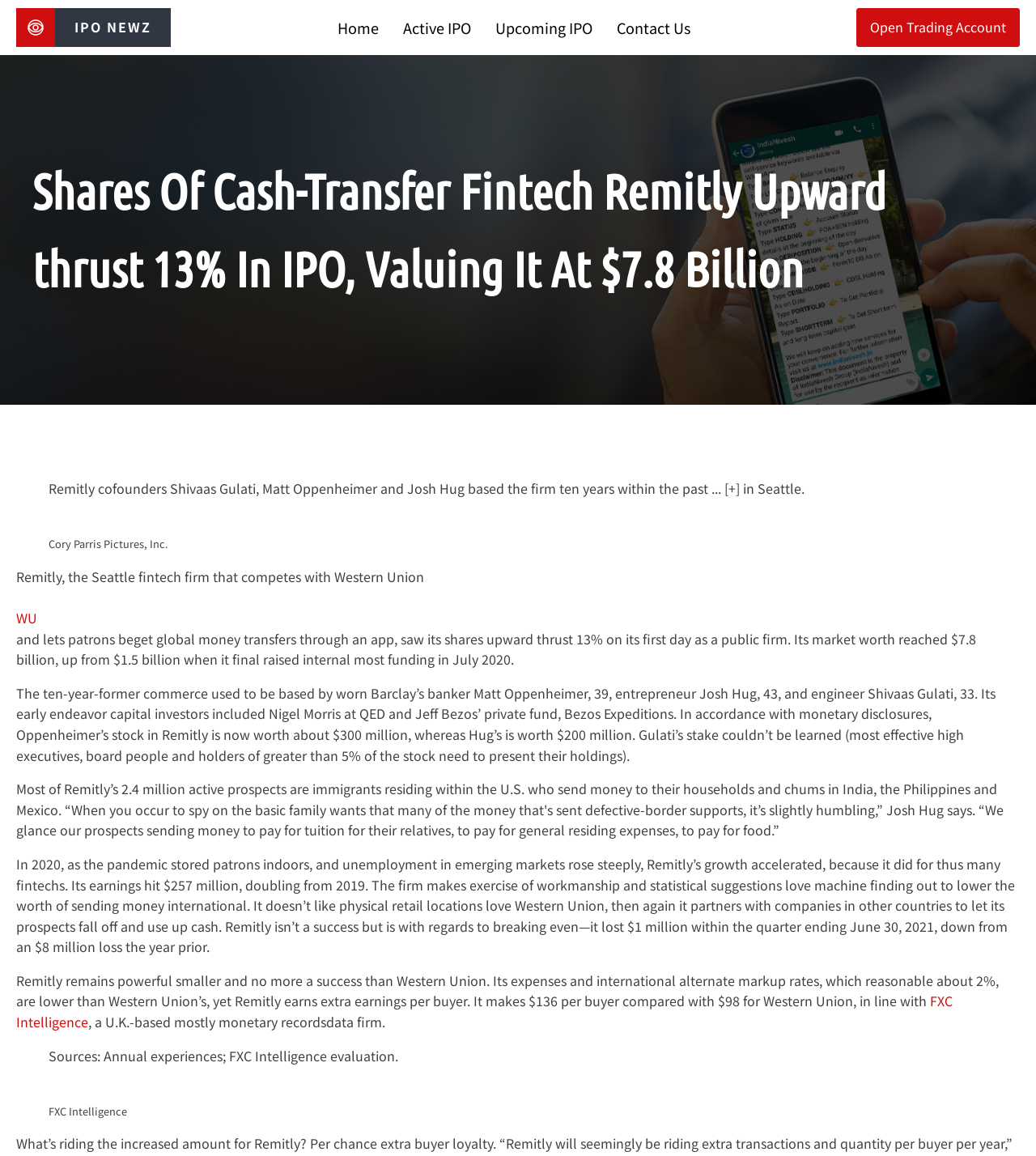Please determine the bounding box coordinates of the element to click in order to execute the following instruction: "Contact 'Us'". The coordinates should be four float numbers between 0 and 1, specified as [left, top, right, bottom].

[0.595, 0.014, 0.666, 0.034]